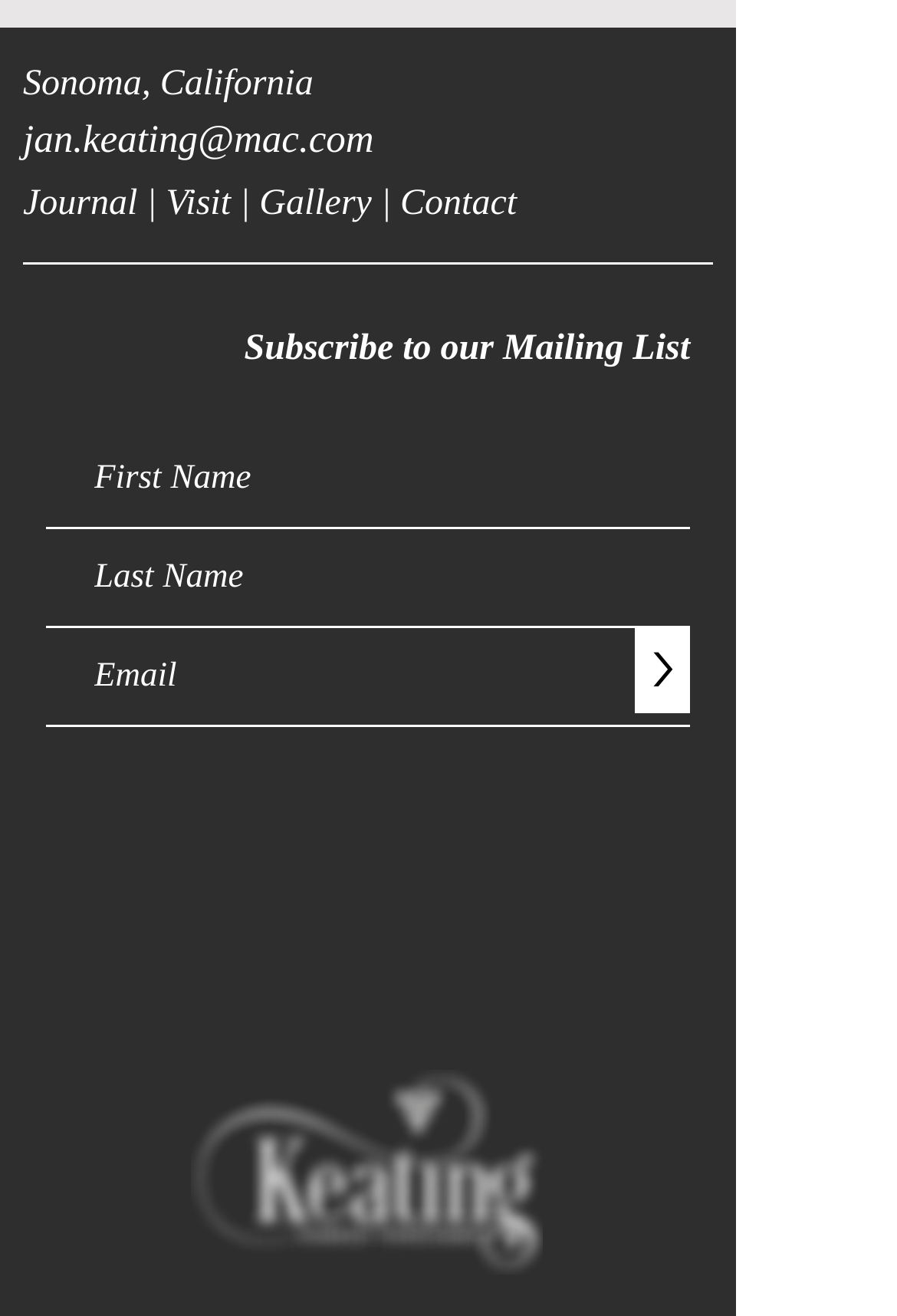How many links are in the 'Social Bar' section?
Answer the question with a single word or phrase derived from the image.

1